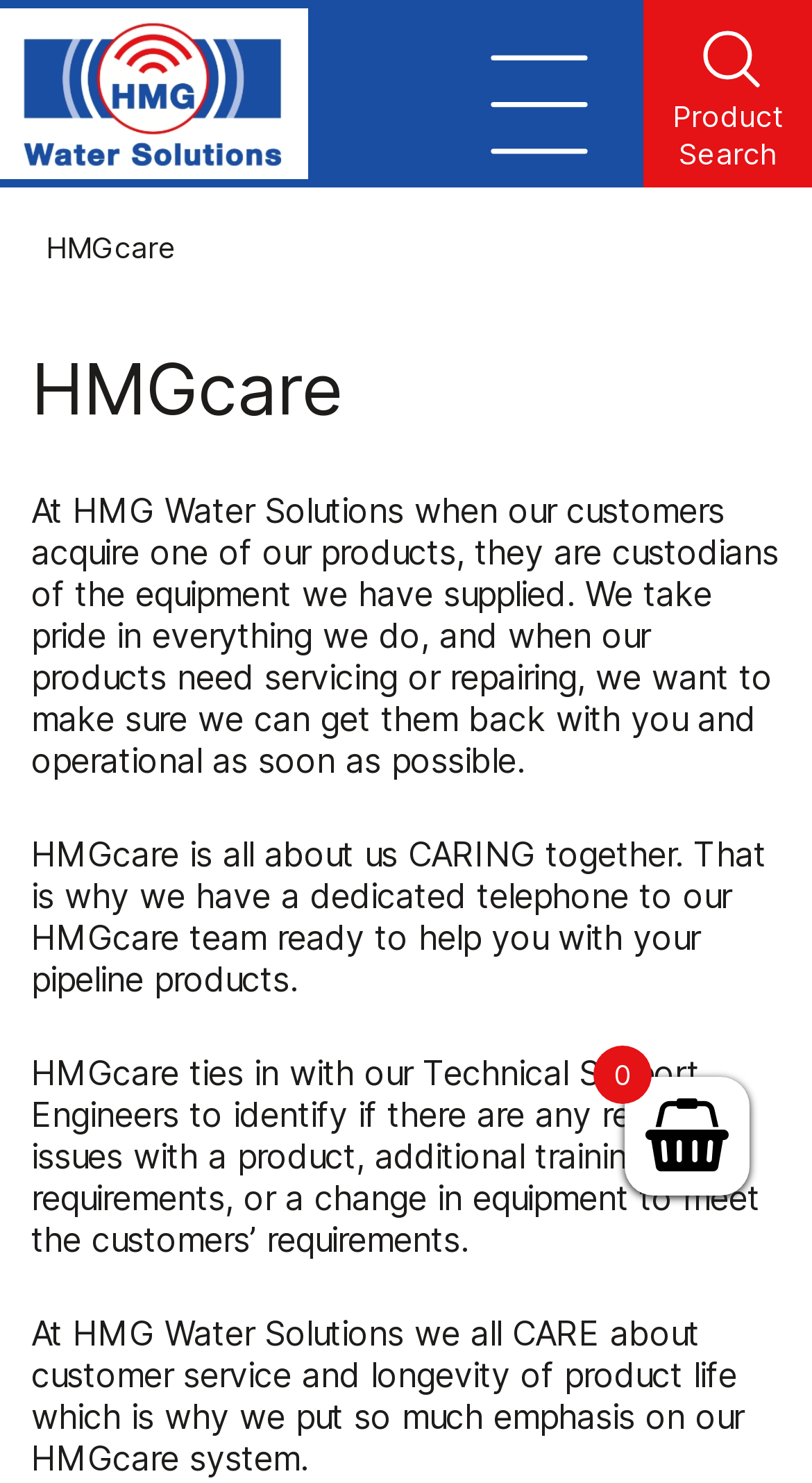Identify the bounding box coordinates for the UI element described as: "Product Search".

[0.792, 0.0, 1.0, 0.126]